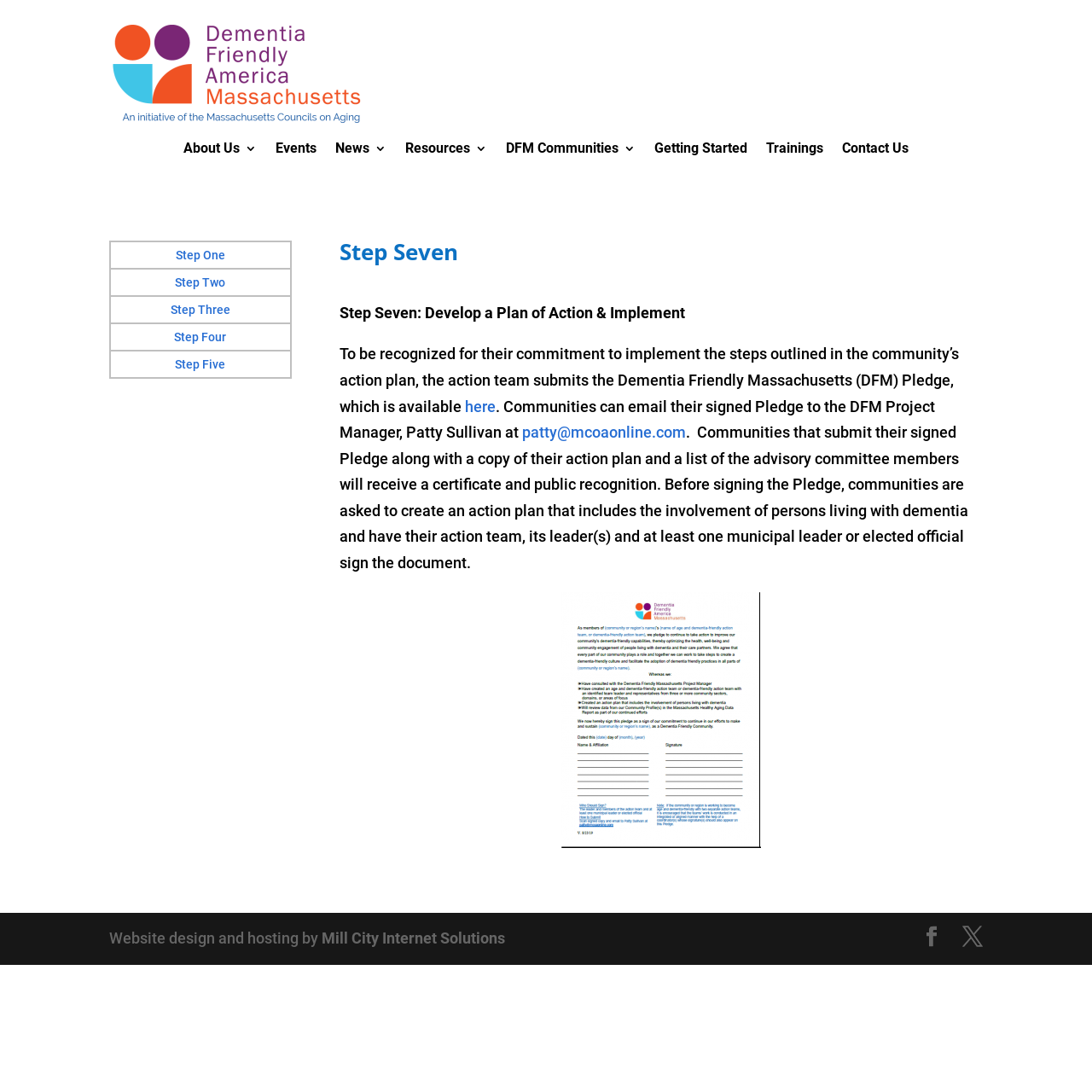From the screenshot, find the bounding box of the UI element matching this description: "Mill City Internet Solutions". Supply the bounding box coordinates in the form [left, top, right, bottom], each a float between 0 and 1.

[0.295, 0.851, 0.462, 0.868]